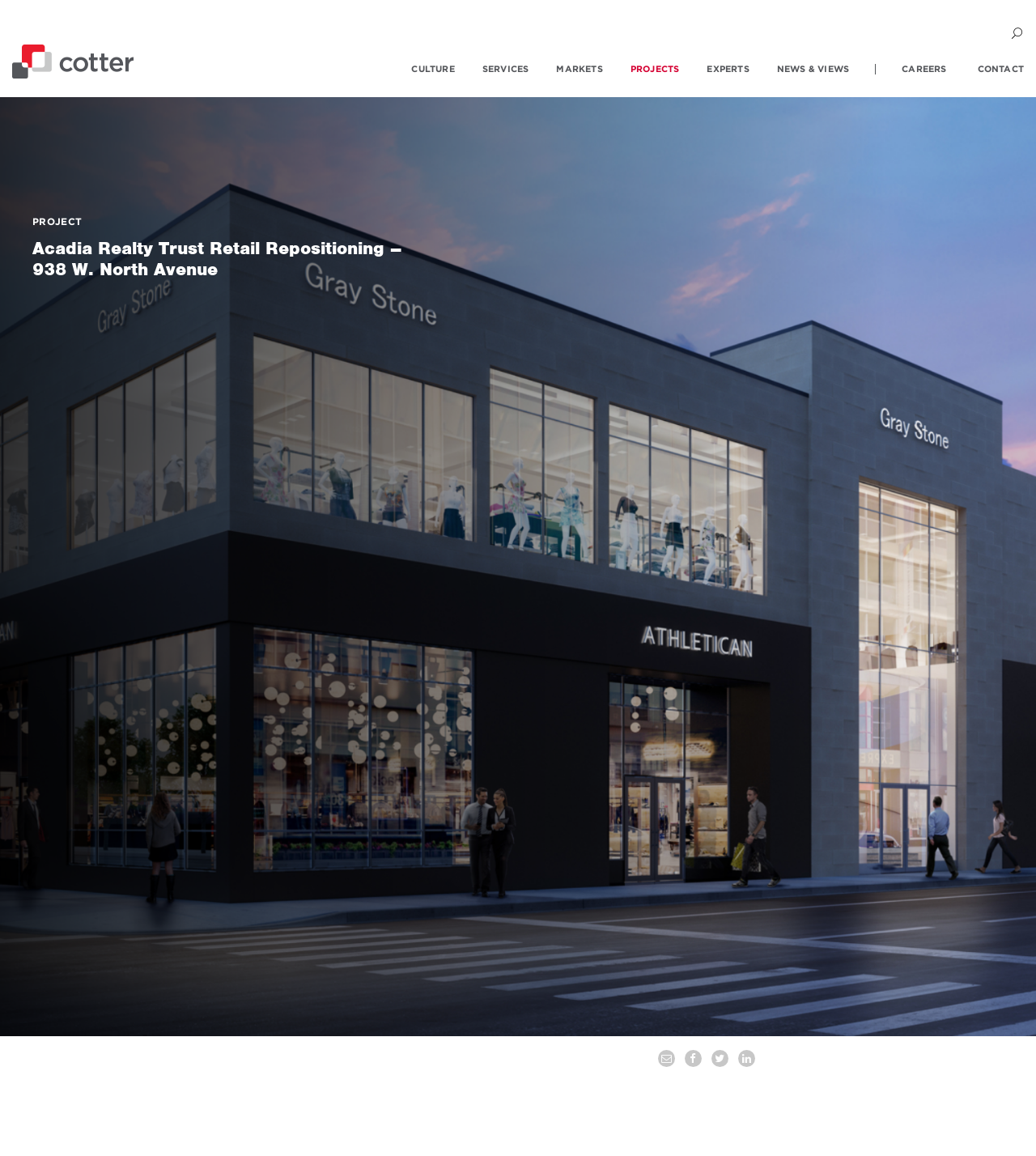Determine the bounding box for the HTML element described here: "contact". The coordinates should be given as [left, top, right, bottom] with each number being a float between 0 and 1.

[0.943, 0.055, 0.988, 0.064]